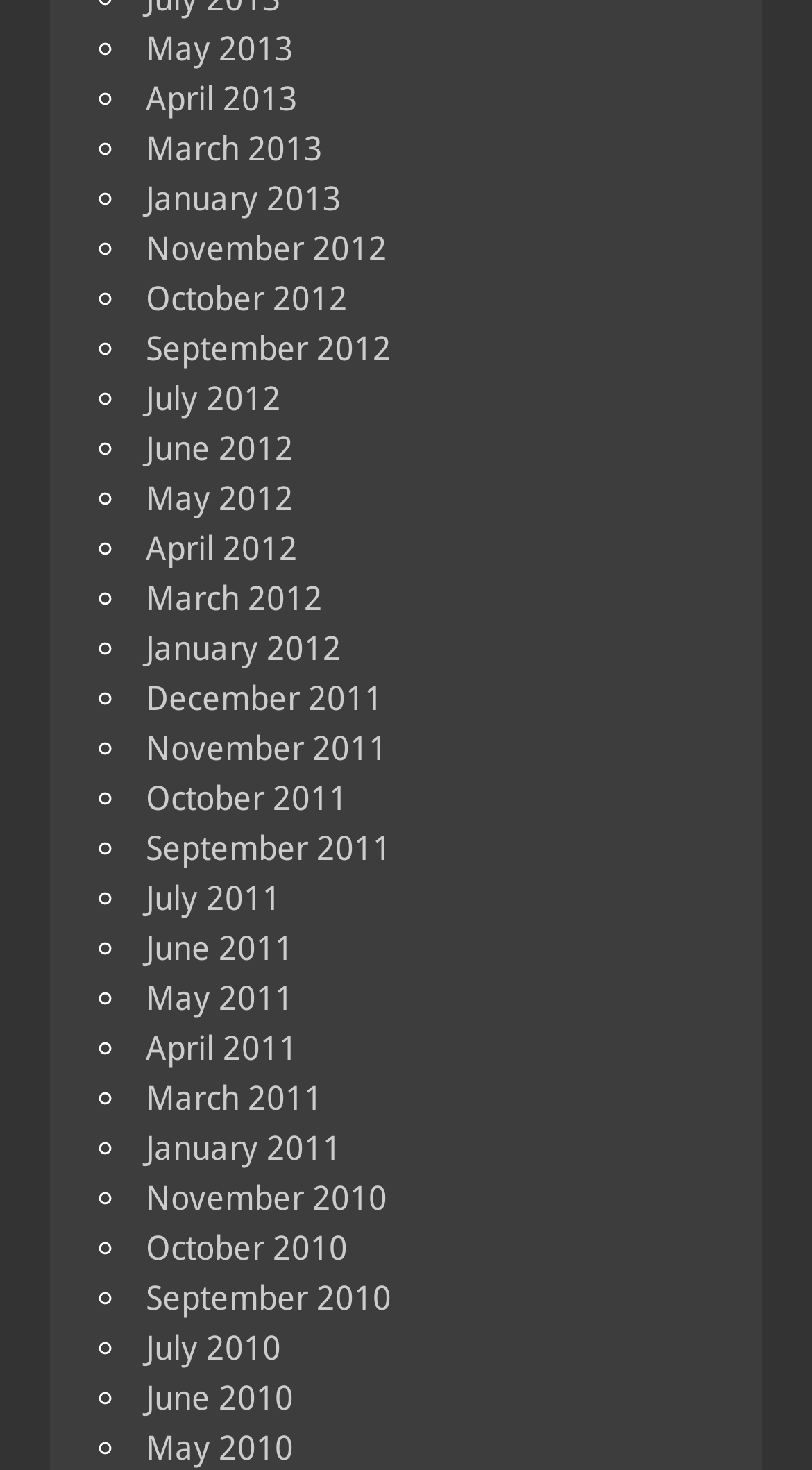Examine the screenshot and answer the question in as much detail as possible: What is the earliest month and year listed?

I looked at the list of links and found the earliest month and year listed, which is May 2010.